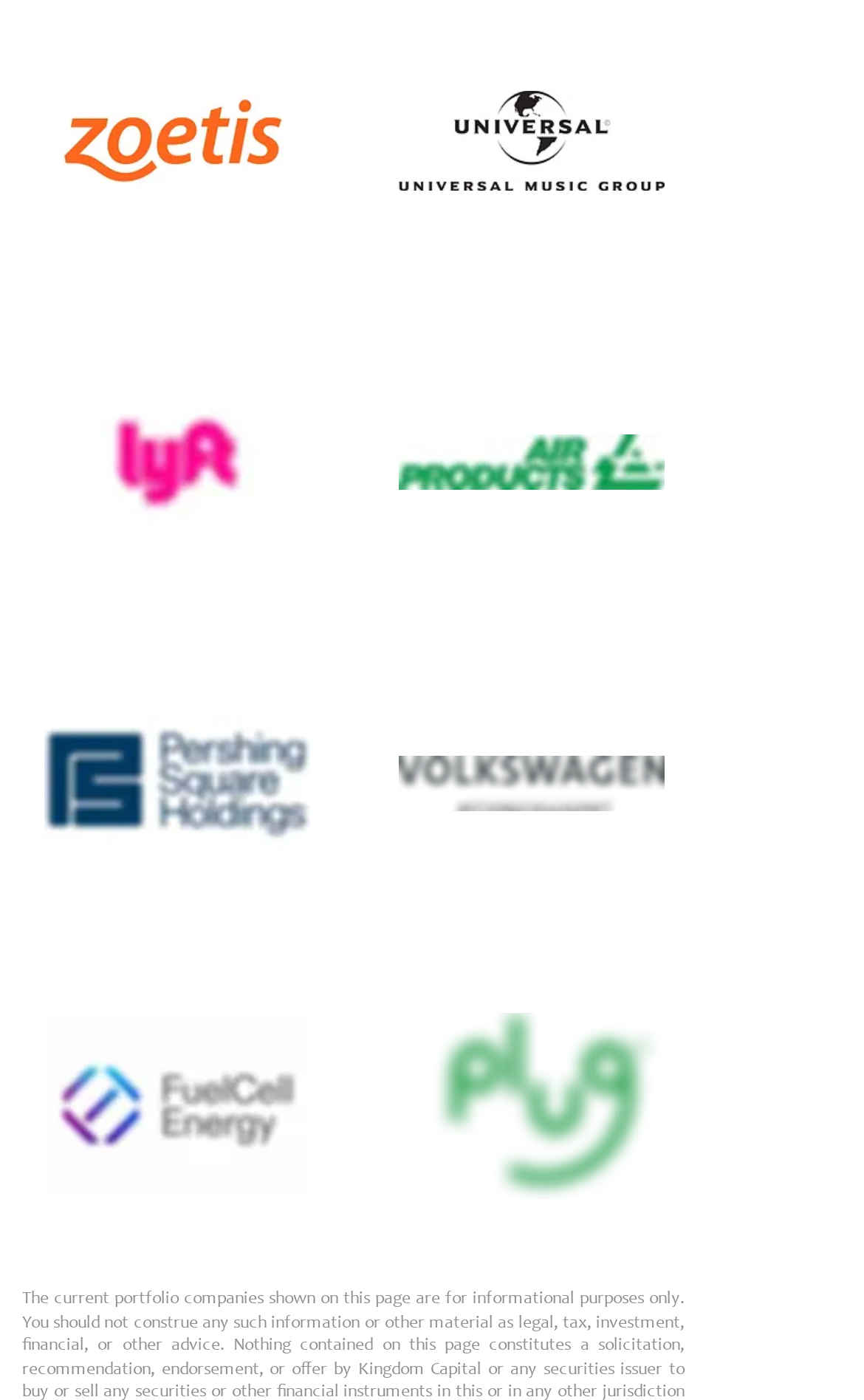What is the name of the profile with the highest y2 coordinate?
Please describe in detail the information shown in the image to answer the question.

I compared the y2 coordinates of the buttons and found that the FuelCell Energy Profile button has the highest y2 value of 0.872, which means it is located at the bottom of the webpage.